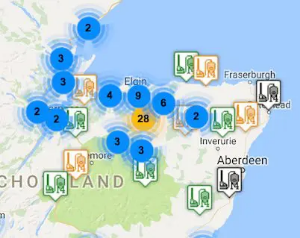Craft a detailed explanation of the image.

The image displays a detailed map of Scotland featuring various locations associated with whisky production and events, particularly highlighting the Spirit of Speyside Whisky Festival. Brightly colored markers indicate different distilleries and whisky-related activities, with blue circles denoting the highest concentrations of events, while orange and green markers represent varying other activities or places of interest in the whisky community. The importance of these locations, especially around Dufftown, is underscored by the festival’s extensive programming, which draws thousands of whisky enthusiasts each year. This map serves as a guide for visitors looking to explore Scotland’s rich whisky heritage, participate in tastings, and attend special events during the festival.